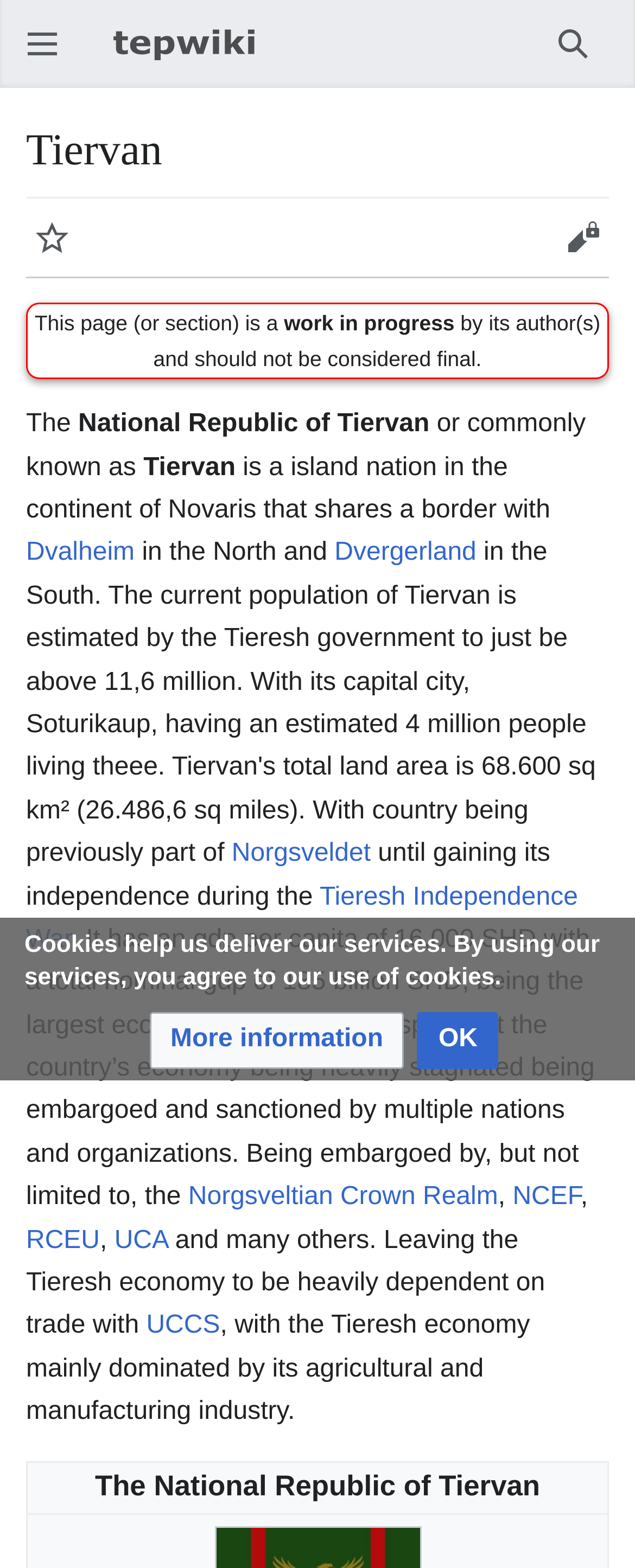What is the GDP per capita of Tiervan?
Provide an in-depth and detailed explanation in response to the question.

I found the text 'It has an gdp per capita of 16,000 SHD with a total nominal gdp of 185 billion SHD' which provides the answer to the question.